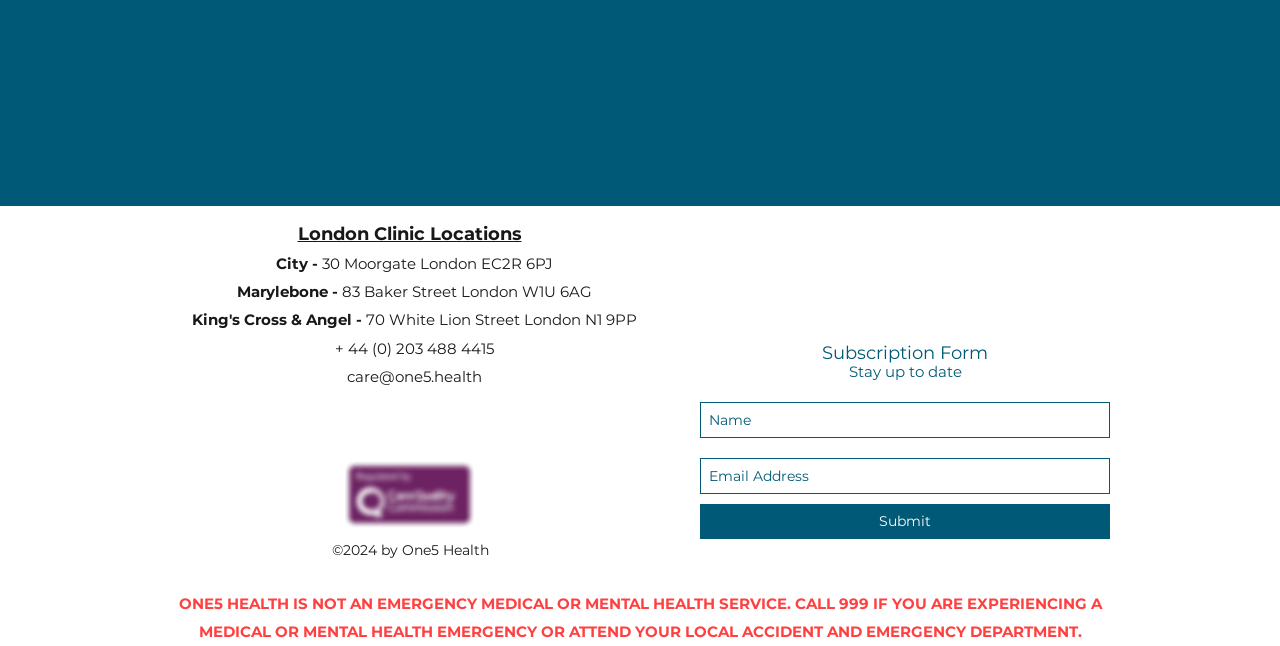What is the warning message at the bottom of the page?
Based on the image, answer the question with a single word or brief phrase.

Not an emergency medical or mental health service